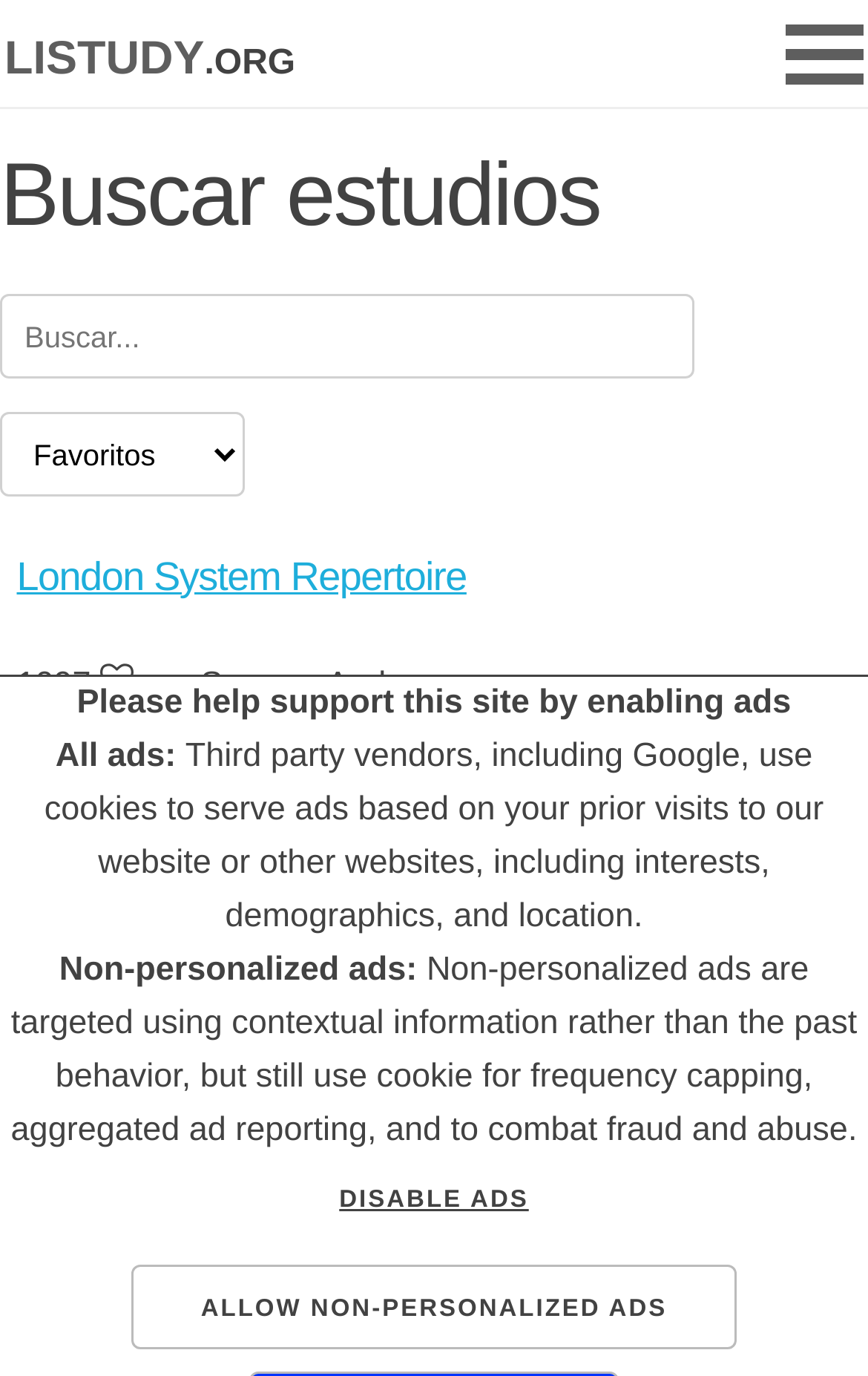What is the purpose of the textbox?
Look at the screenshot and respond with one word or a short phrase.

Search for studies